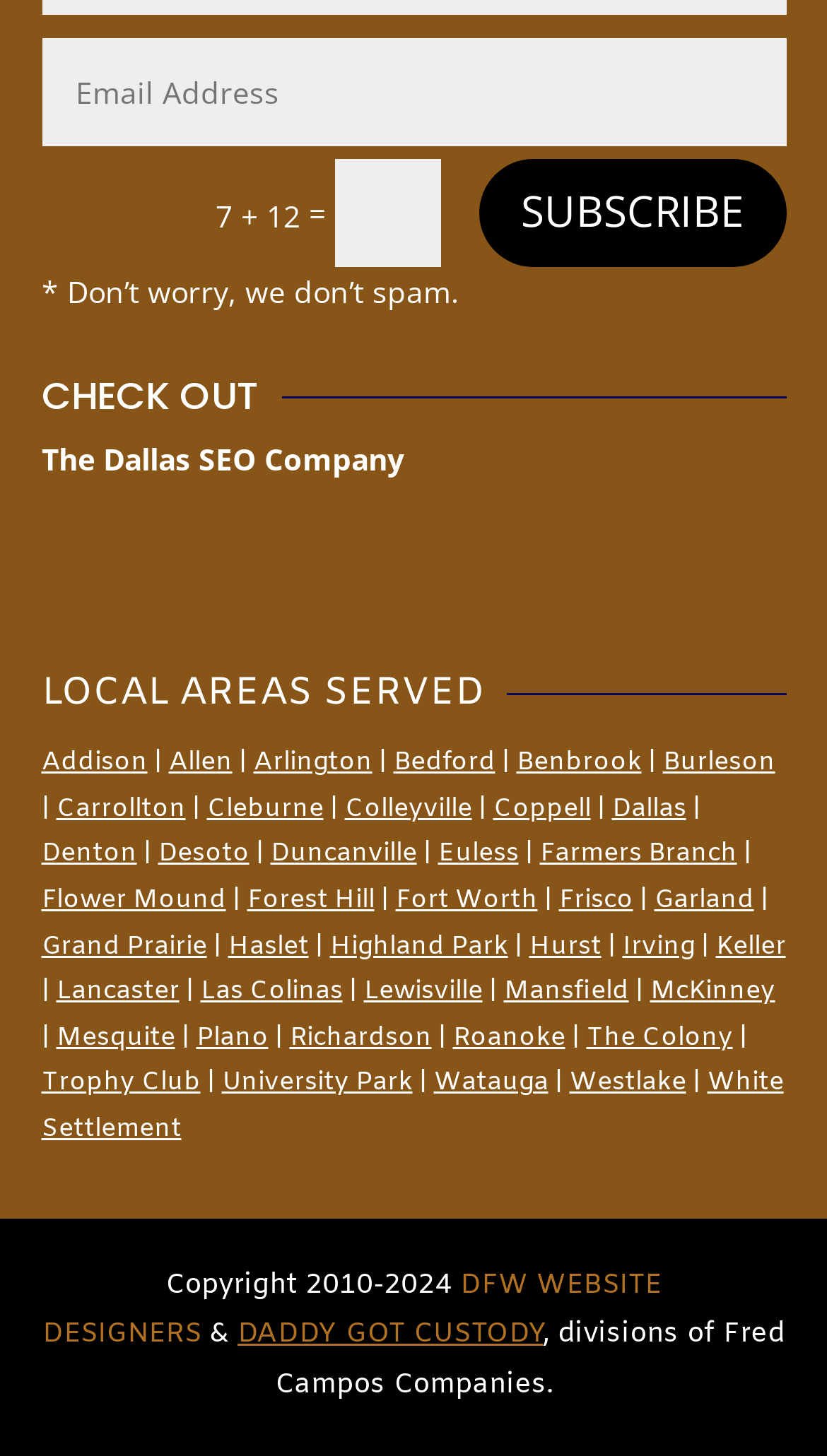Please answer the following question using a single word or phrase: 
How many static text elements are there on the webpage?

7